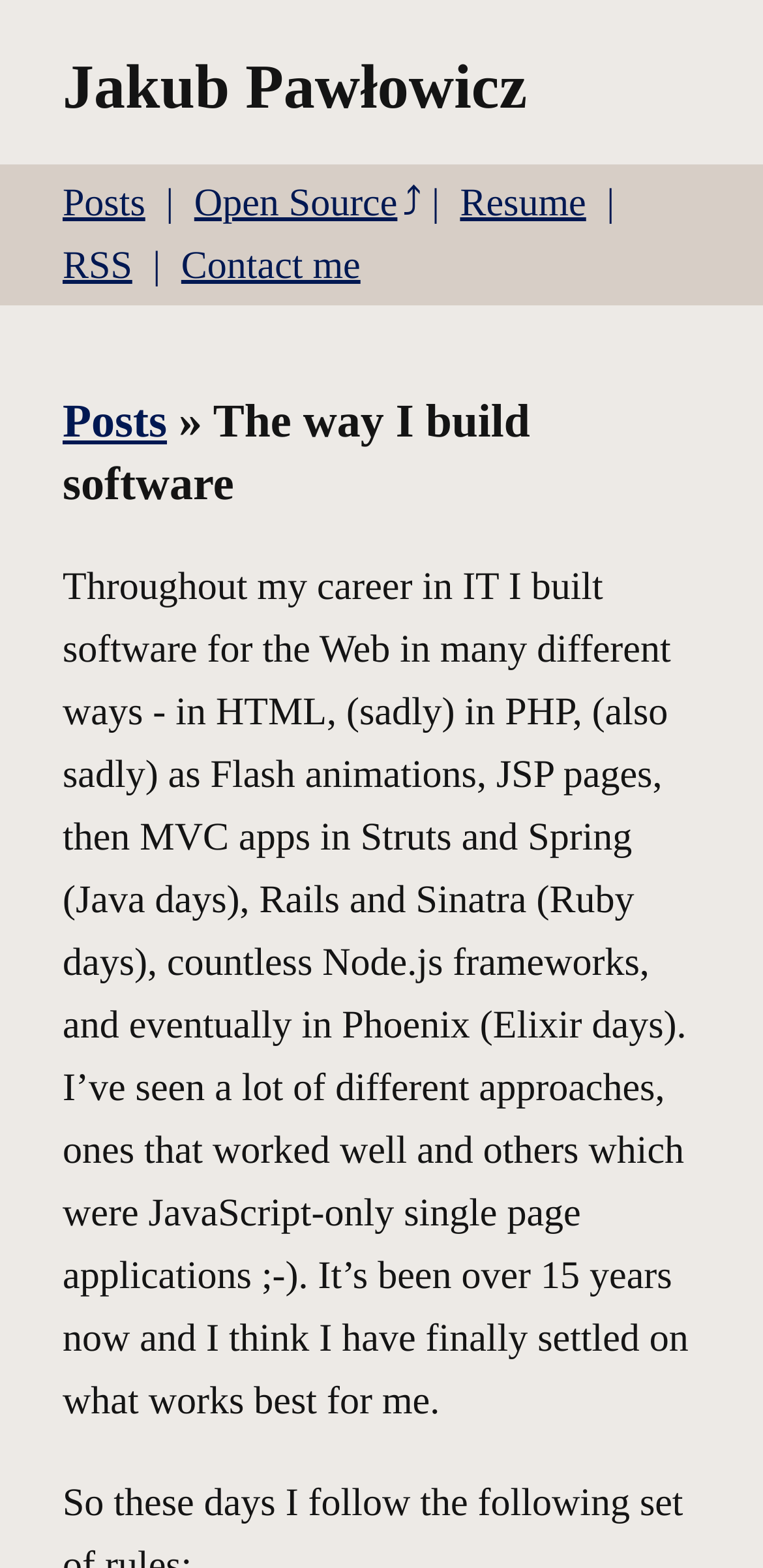Locate the UI element that matches the description Resume in the webpage screenshot. Return the bounding box coordinates in the format (top-left x, top-left y, bottom-right x, bottom-right y), with values ranging from 0 to 1.

[0.603, 0.116, 0.819, 0.144]